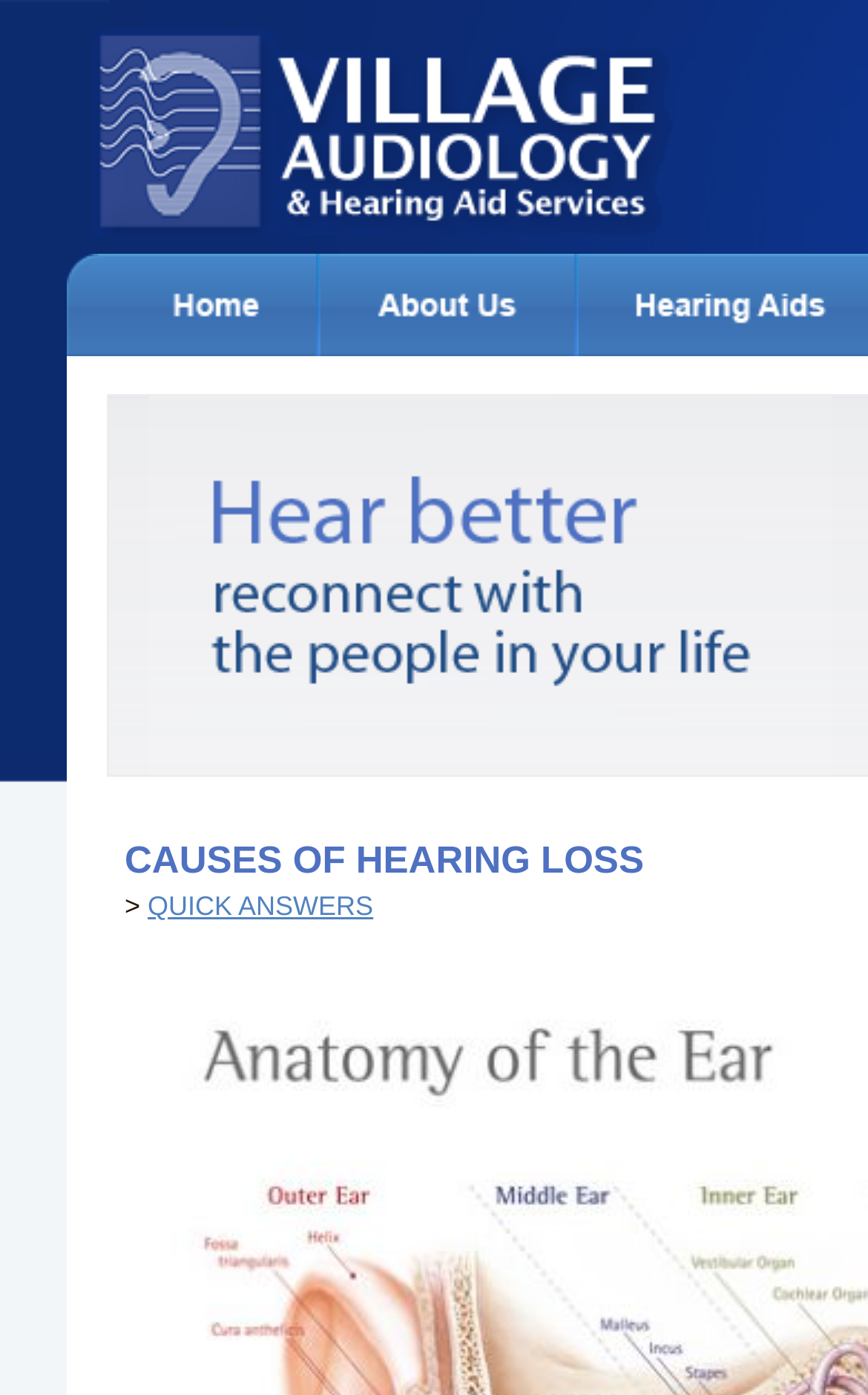Respond to the following query with just one word or a short phrase: 
What areas does Village Audiology serve?

Batavia NY and Lancaster NY